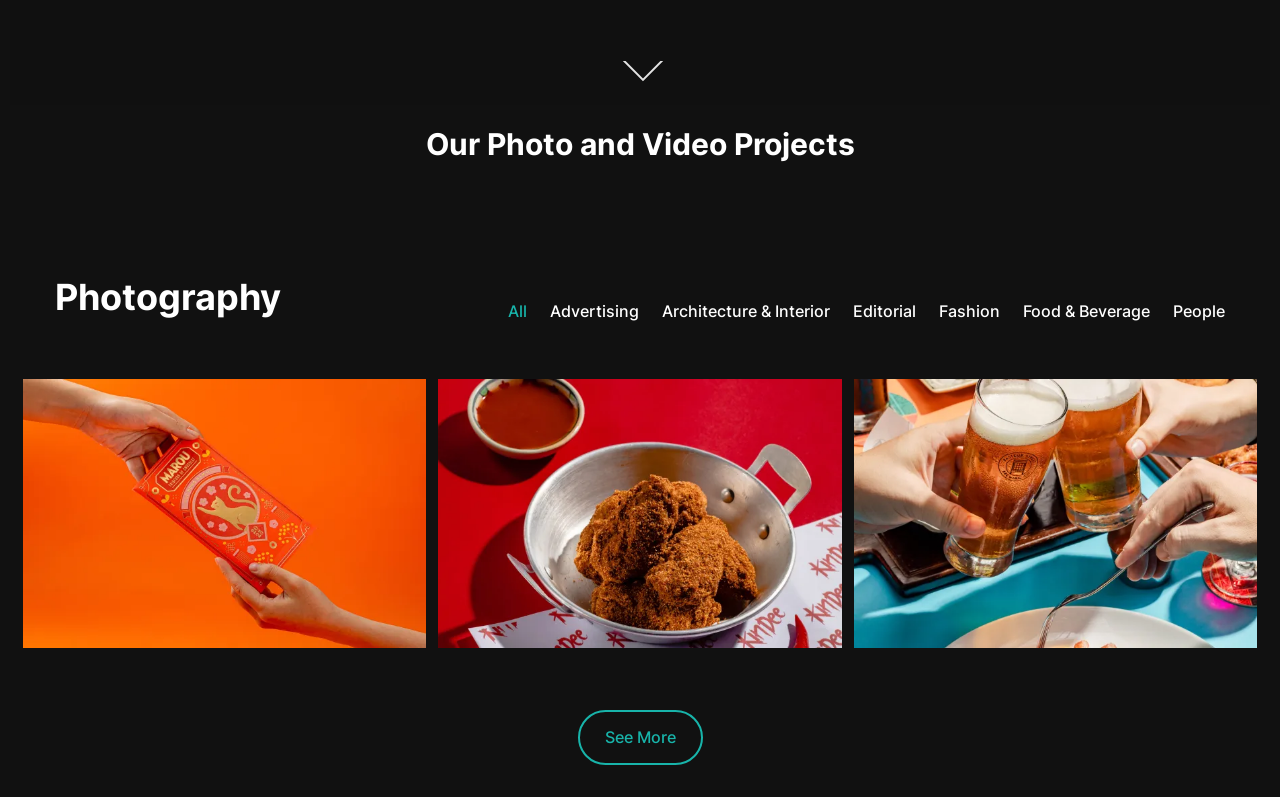Use one word or a short phrase to answer the question provided: 
What type of projects are featured on this webpage?

Photo and video projects